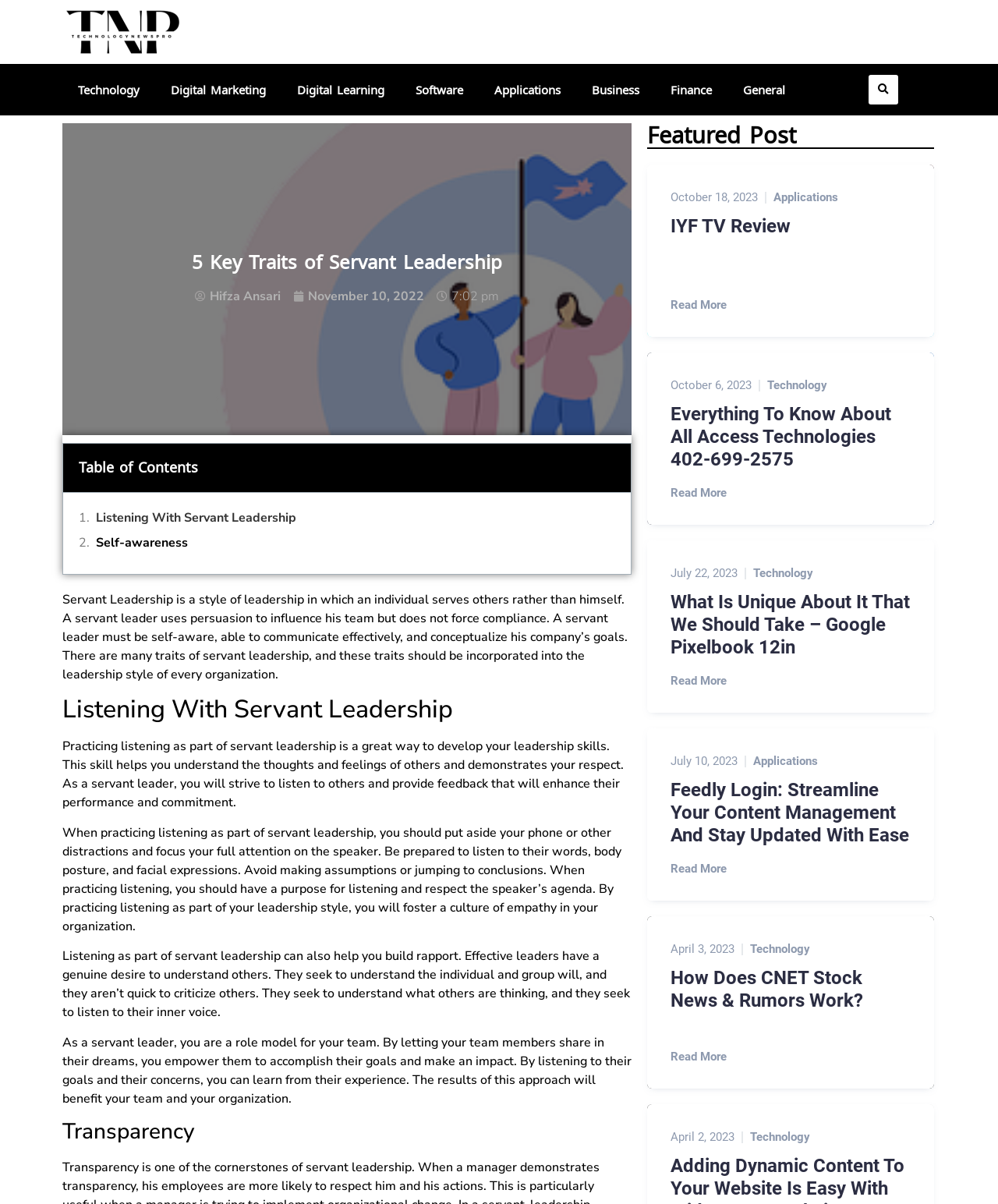Find the bounding box coordinates for the area that must be clicked to perform this action: "Check the 'Ticket Views' feature".

None